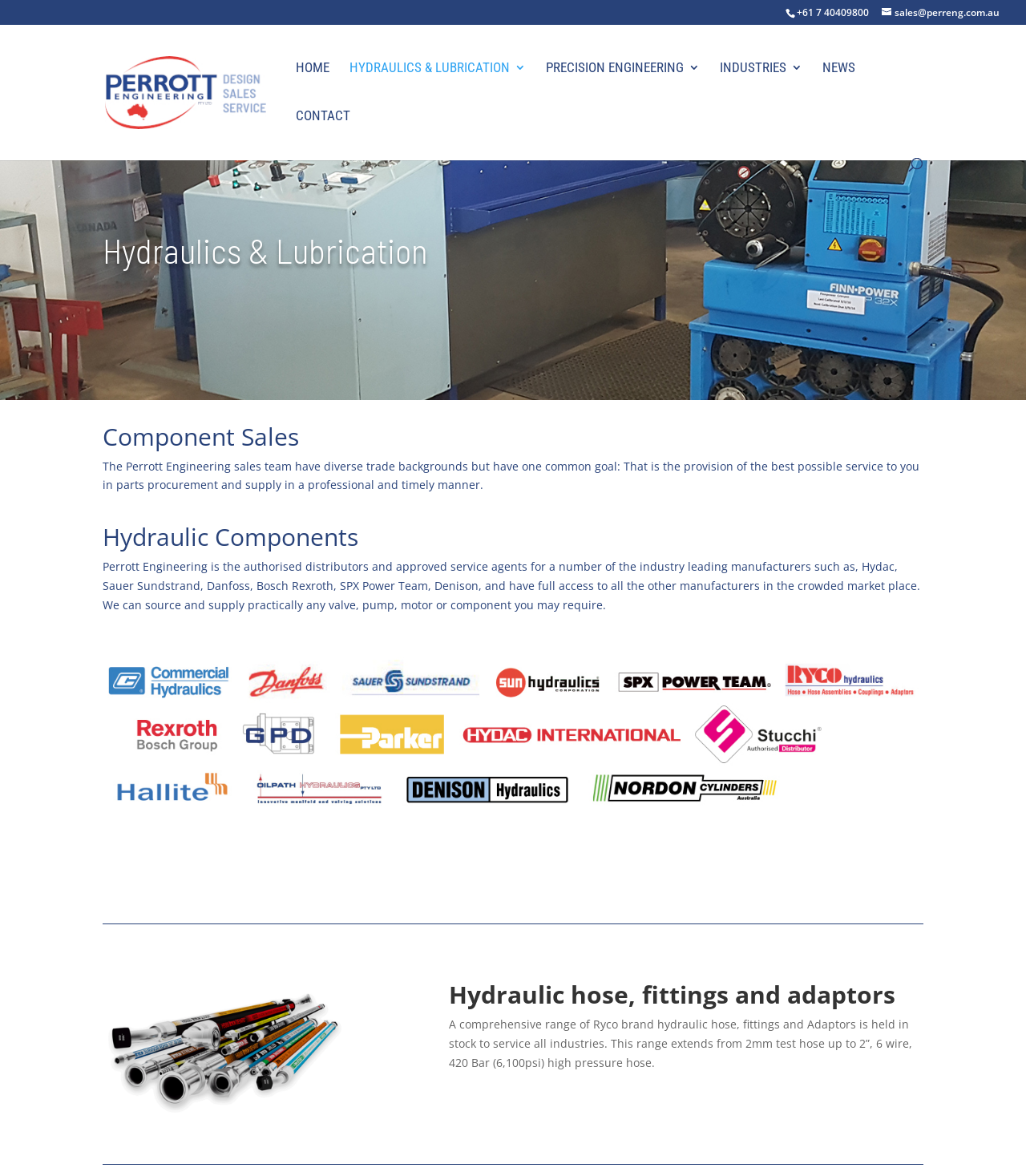Please specify the bounding box coordinates for the clickable region that will help you carry out the instruction: "Send an email".

[0.859, 0.005, 0.974, 0.016]